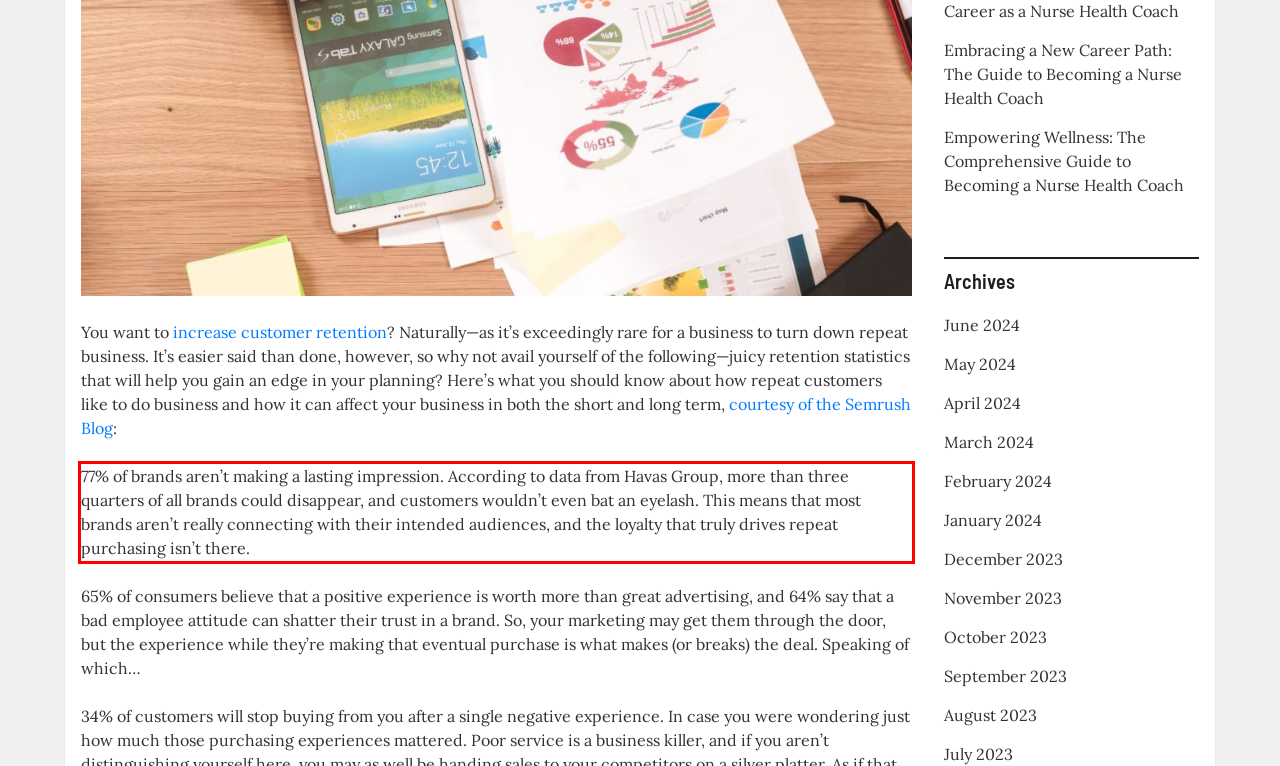You have a screenshot of a webpage with a red bounding box. Use OCR to generate the text contained within this red rectangle.

77% of brands aren’t making a lasting impression. According to data from Havas Group, more than three quarters of all brands could disappear, and customers wouldn’t even bat an eyelash. This means that most brands aren’t really connecting with their intended audiences, and the loyalty that truly drives repeat purchasing isn’t there.